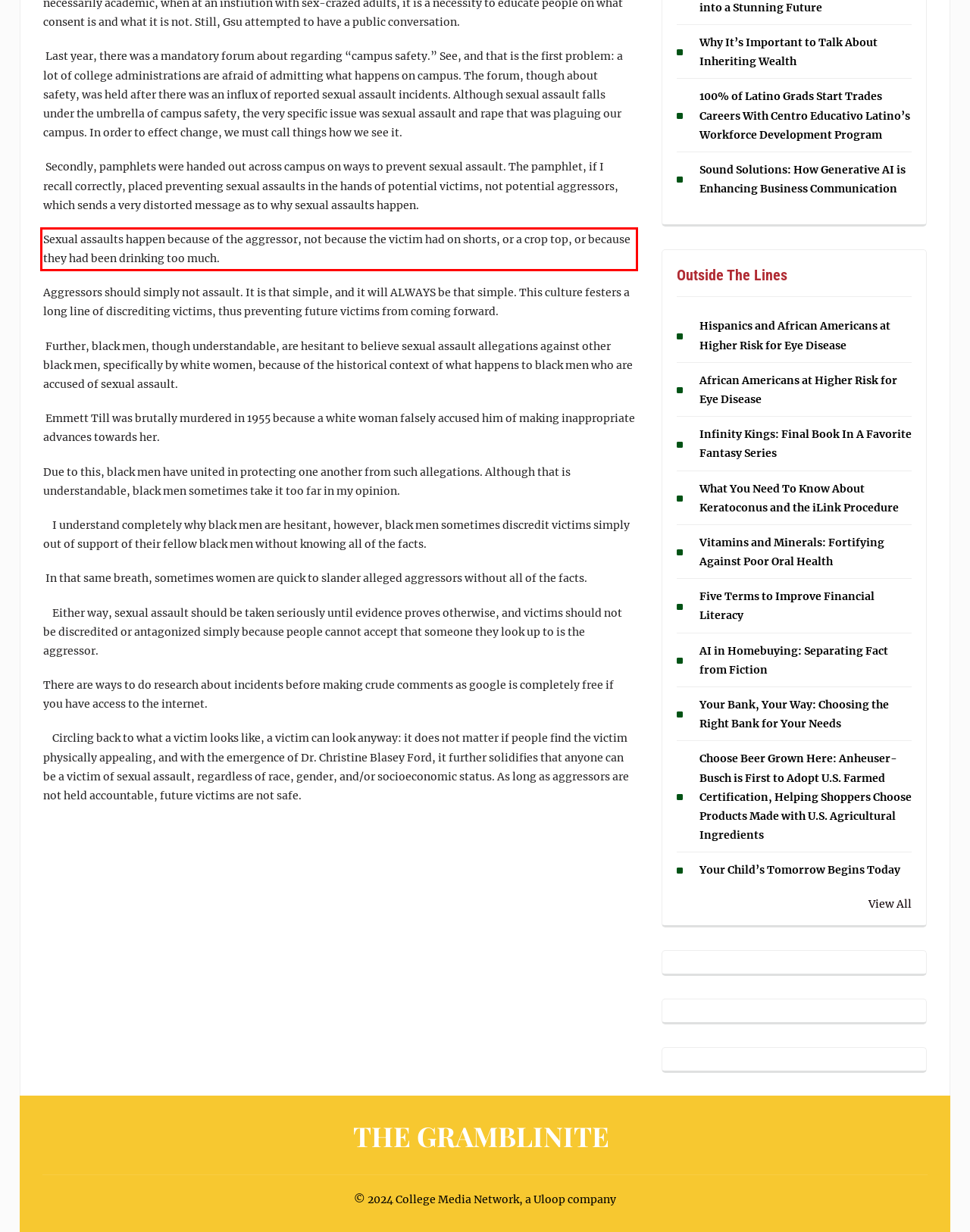You are presented with a screenshot containing a red rectangle. Extract the text found inside this red bounding box.

Sexual assaults happen because of the aggressor, not because the victim had on shorts, or a crop top, or because they had been drinking too much.